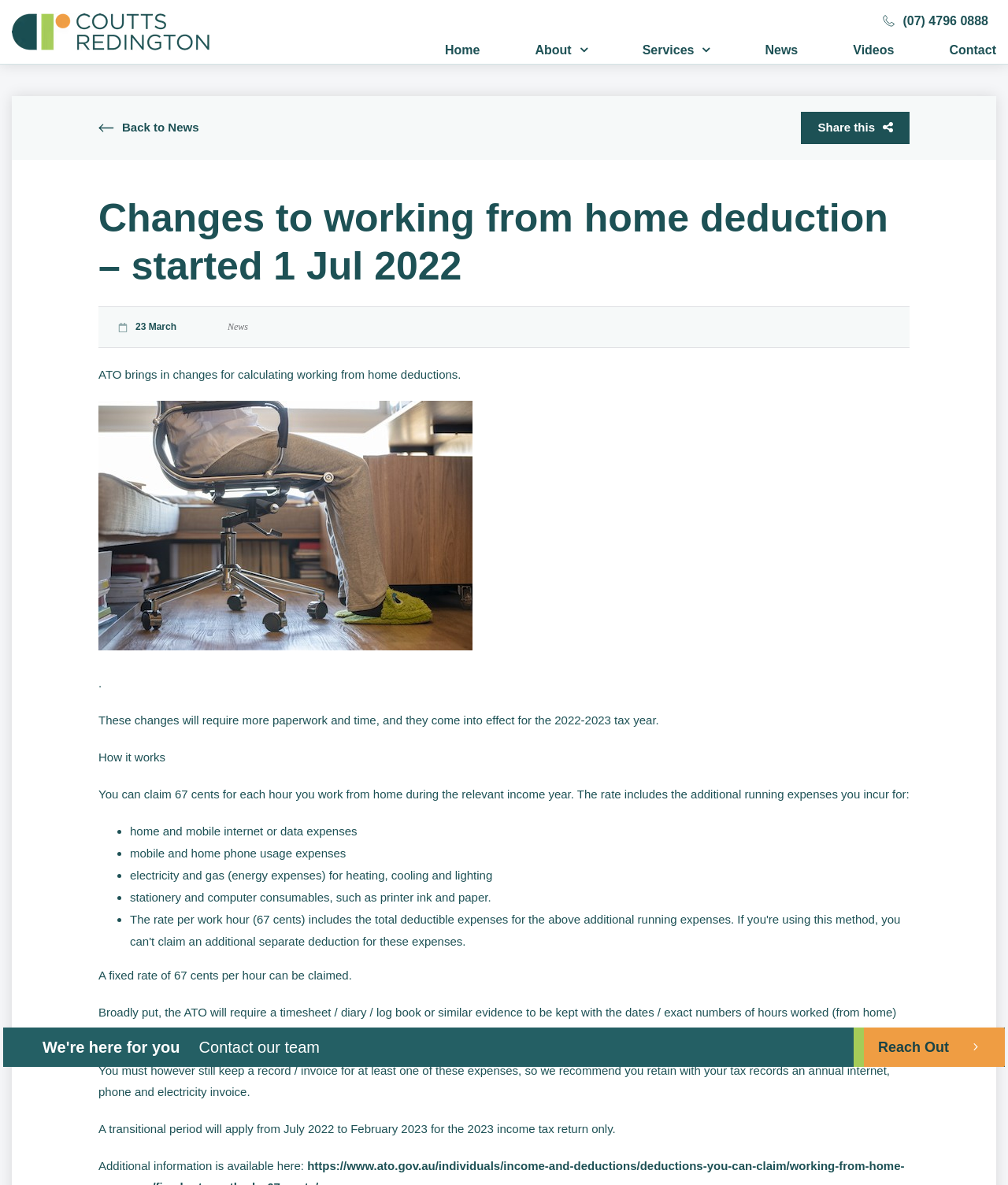What is required to be kept as evidence for working from home deductions?
Based on the visual content, answer with a single word or a brief phrase.

Timesheet or diary